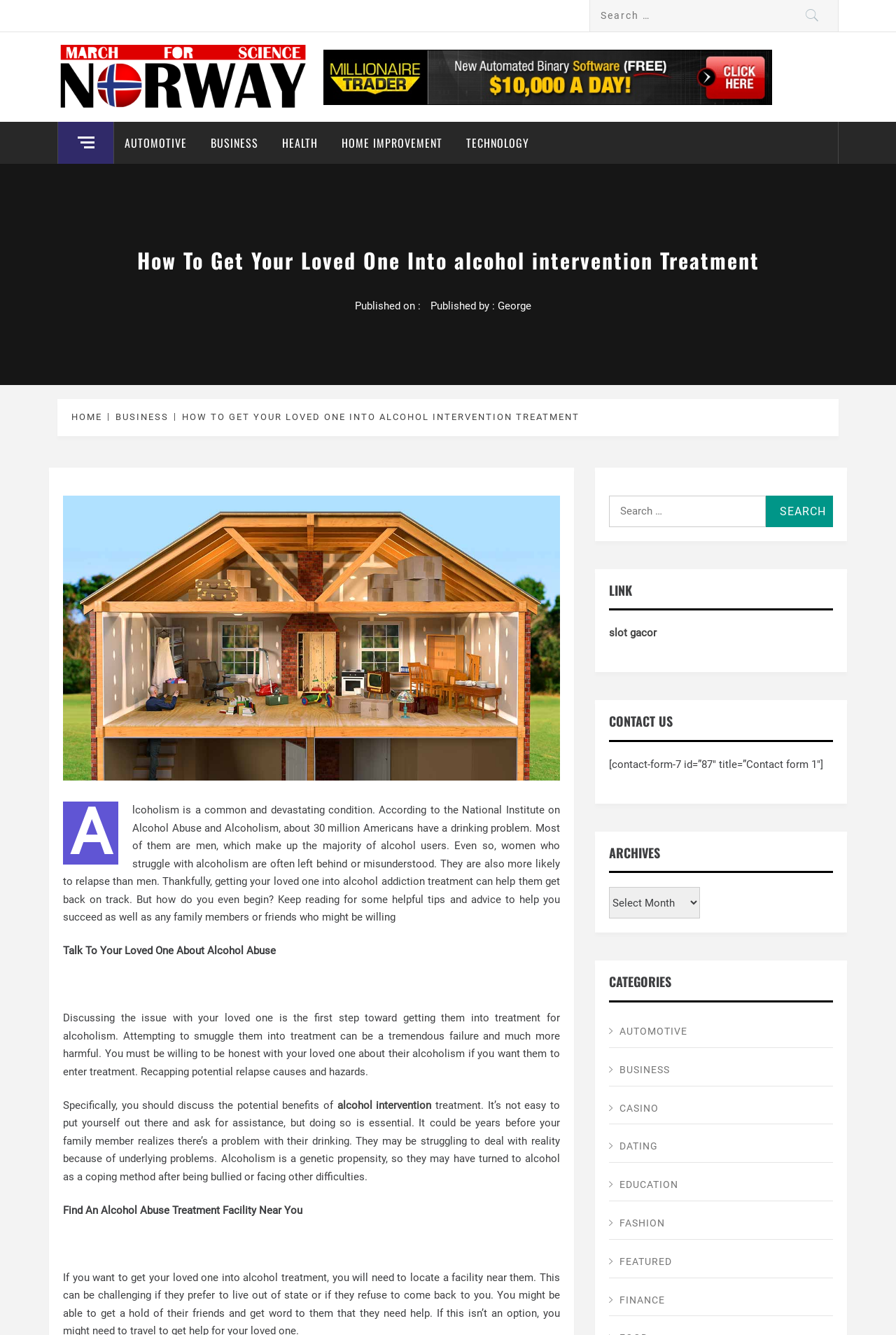Craft a detailed narrative of the webpage's structure and content.

This webpage is about getting a loved one into alcohol intervention treatment. At the top, there is a search bar with a "Search" button, accompanied by a logo and a link to "March for Science Norway". Below this, there is a heading that reads "Advocating for Science through News and Activism". 

On the left side, there is a menu with links to various categories, including "AUTOMOTIVE", "BUSINESS", "HEALTH", "HOME IMPROVEMENT", and "TECHNOLOGY". 

The main content of the webpage is an article titled "How To Get Your Loved One Into alcohol intervention Treatment". The article is divided into sections, including "Talk To Your Loved One About Alcohol Abuse" and "Find An Alcohol Abuse Treatment Facility Near You". The text discusses the importance of addressing alcoholism and provides tips and advice for getting a loved one into treatment.

On the right side, there are several sections, including a search bar, a "LINK" section with a link to "slot gacor", a "CONTACT US" section with a contact form, an "ARCHIVES" section with a dropdown menu, and a "CATEGORIES" section with links to various categories, including "AUTOMOTIVE", "BUSINESS", and "FINANCE".